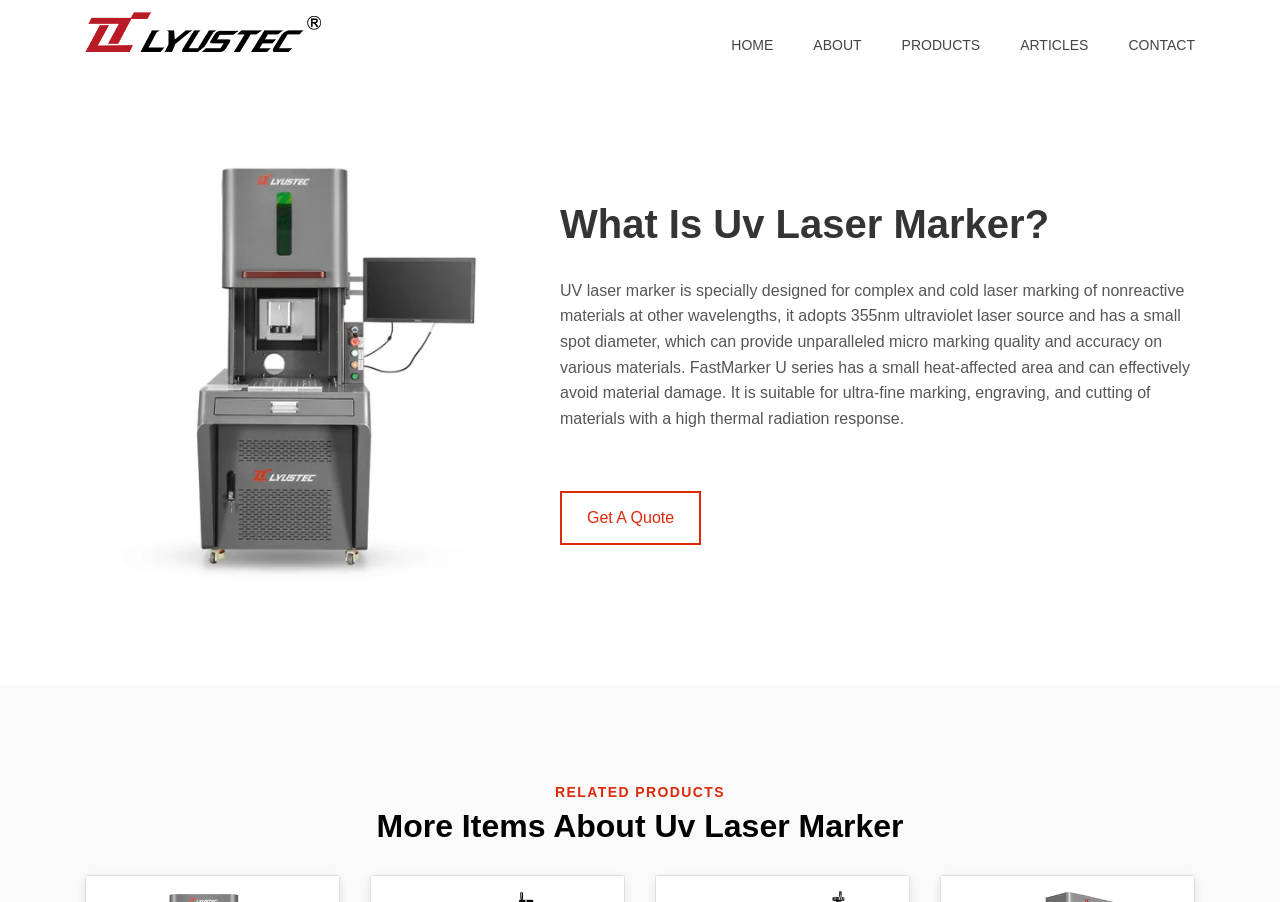What is the main topic of this webpage?
From the screenshot, provide a brief answer in one word or phrase.

UV laser marker